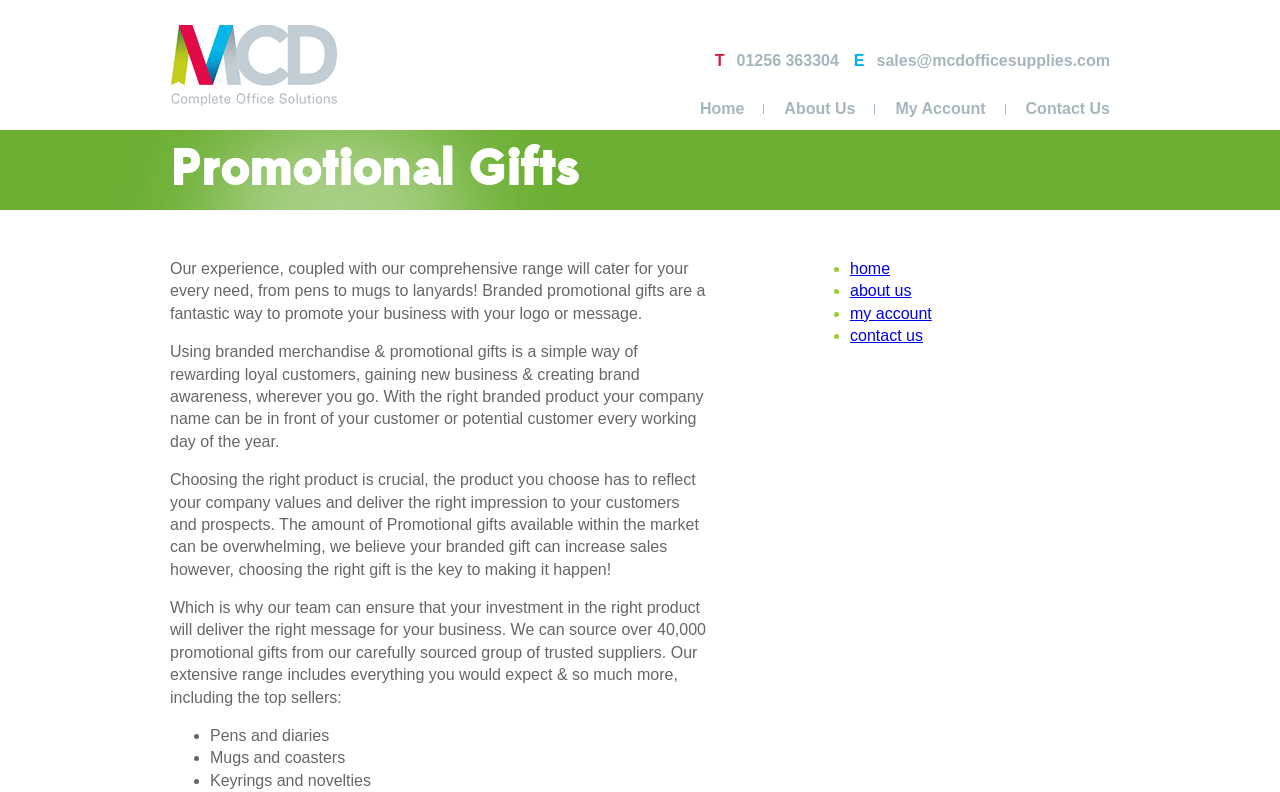Identify the bounding box of the UI component described as: "My Account".

[0.684, 0.126, 0.786, 0.16]